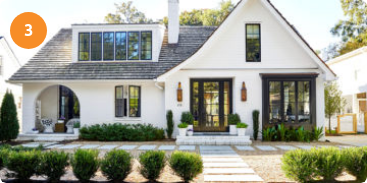Offer a detailed explanation of the image and its components.

The image showcases a charming modern home characterized by its elegant white exterior and a distinctive gabled roof. The front of the house features large windows framed in black, allowing ample natural light to flood the interior. The entryway is inviting, highlighted by tasteful outdoor lights that enhance its aesthetic appeal. Lush green shrubs and small, neatly arranged potted plants line the walkway, leading to a stone pathway that guides visitors towards the front door. The property is beautifully landscaped with manicured hedges that add a touch of greenery against the gravel yard, creating an inviting and serene atmosphere. This picturesque home exemplifies contemporary design elements while maintaining a warm and welcoming curb appeal.